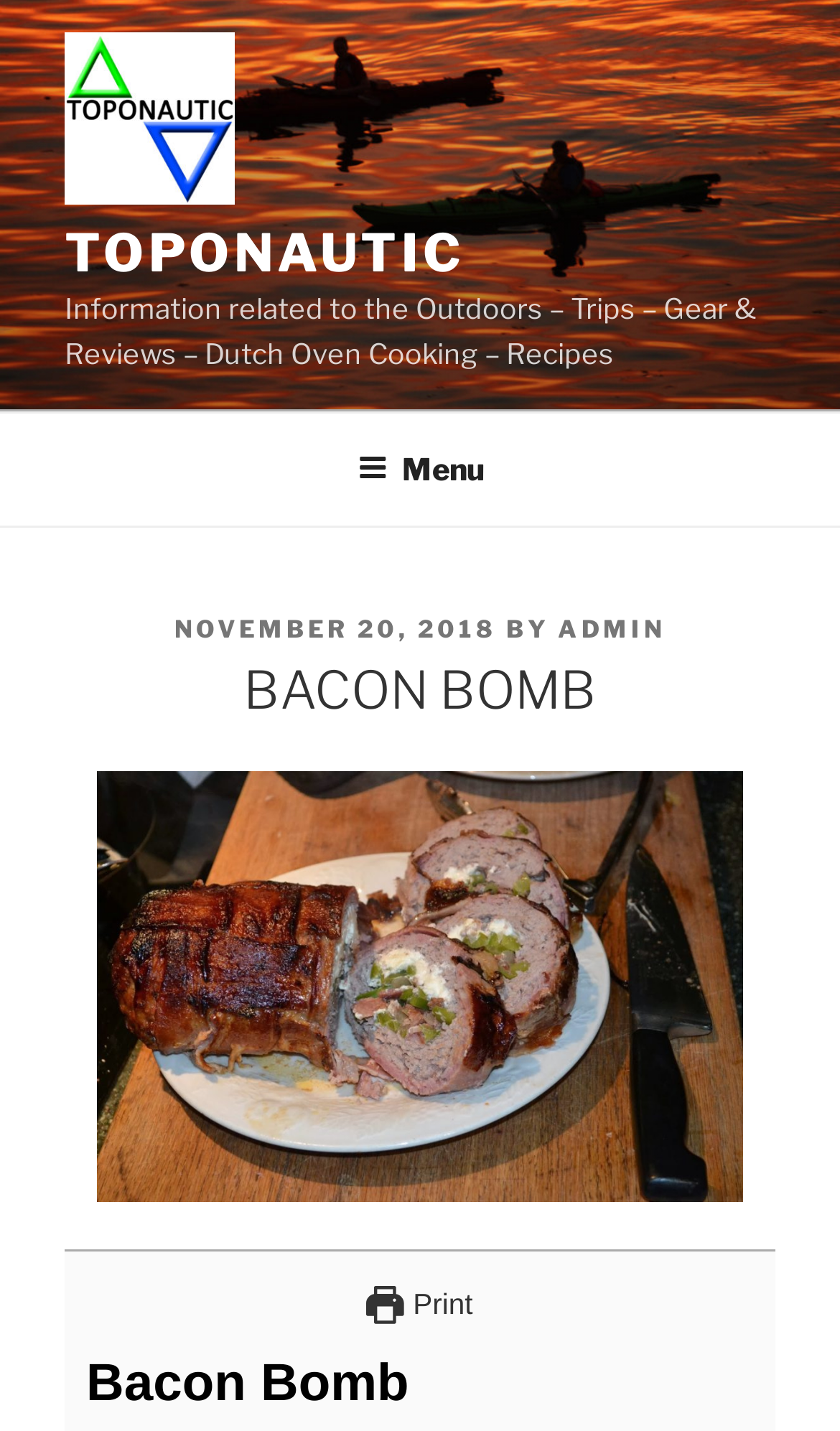What type of content is available on this website?
Examine the image and give a concise answer in one word or a short phrase.

Outdoor-related information